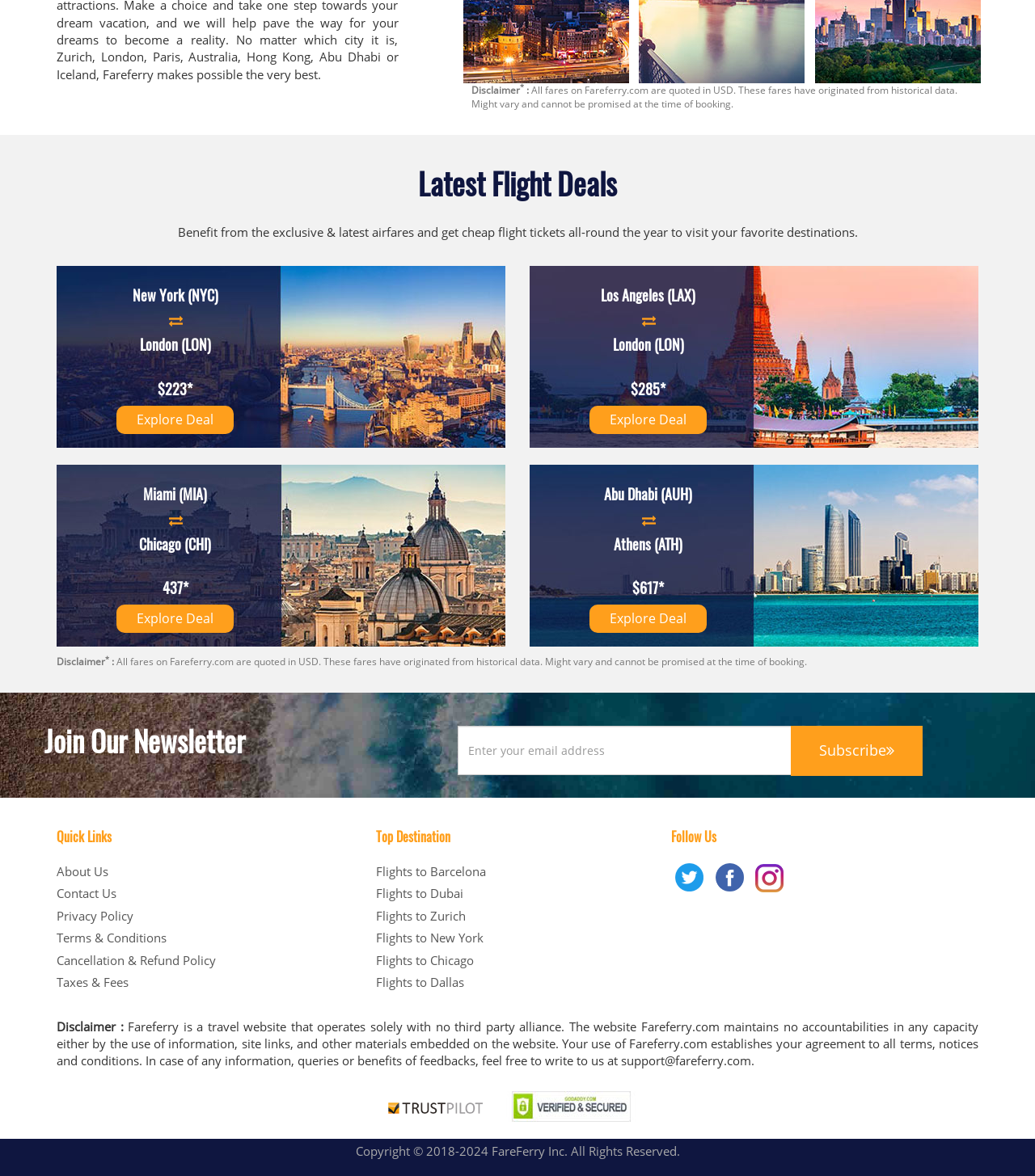What is the price of a flight from New York to London?
Please use the image to provide an in-depth answer to the question.

The answer can be found in the section listing flight deals, where it shows 'New York (NYC)' to 'London (LON)' with a price of '$223*'.